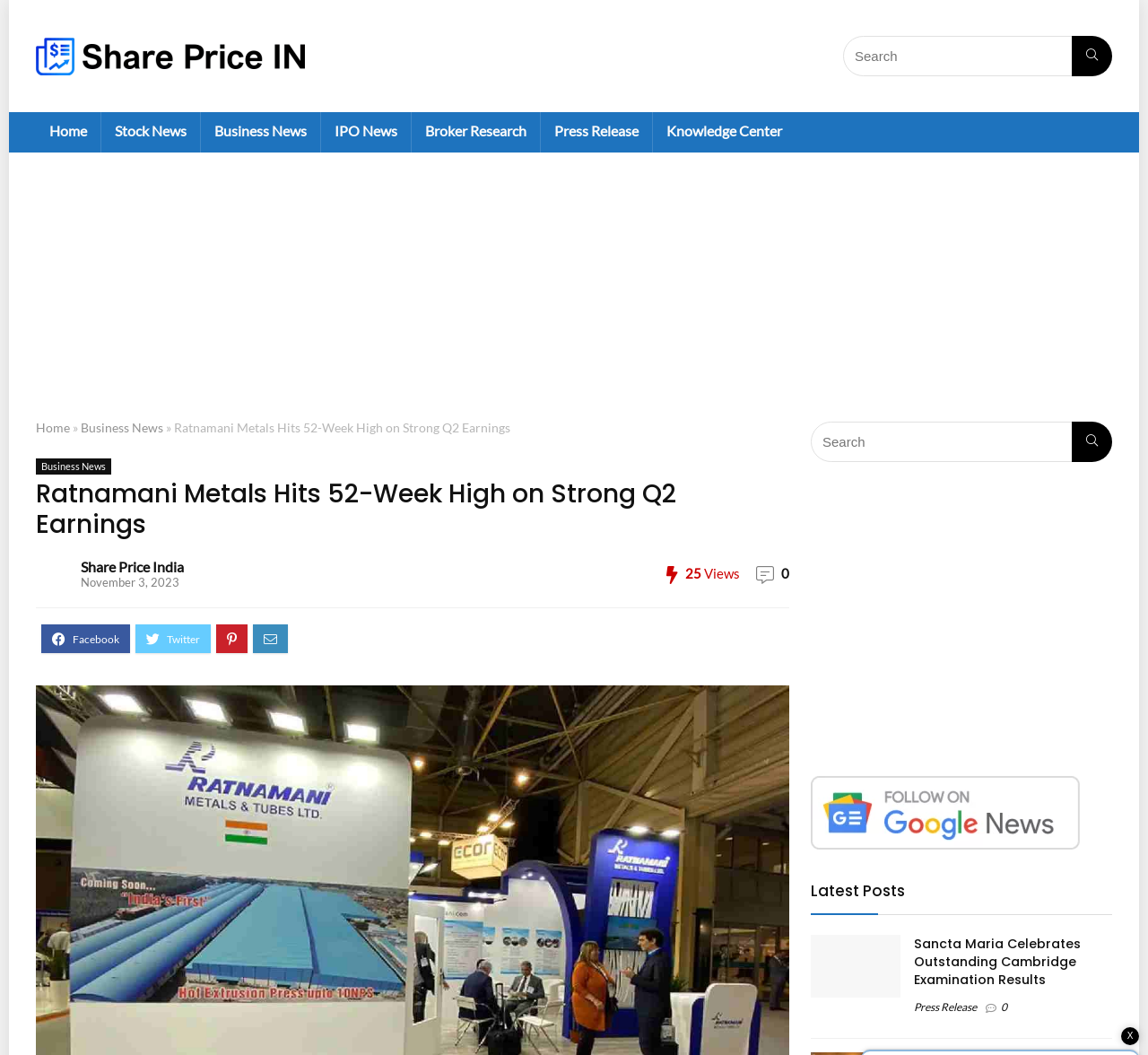Find the bounding box coordinates of the element I should click to carry out the following instruction: "Contact via phone number".

None